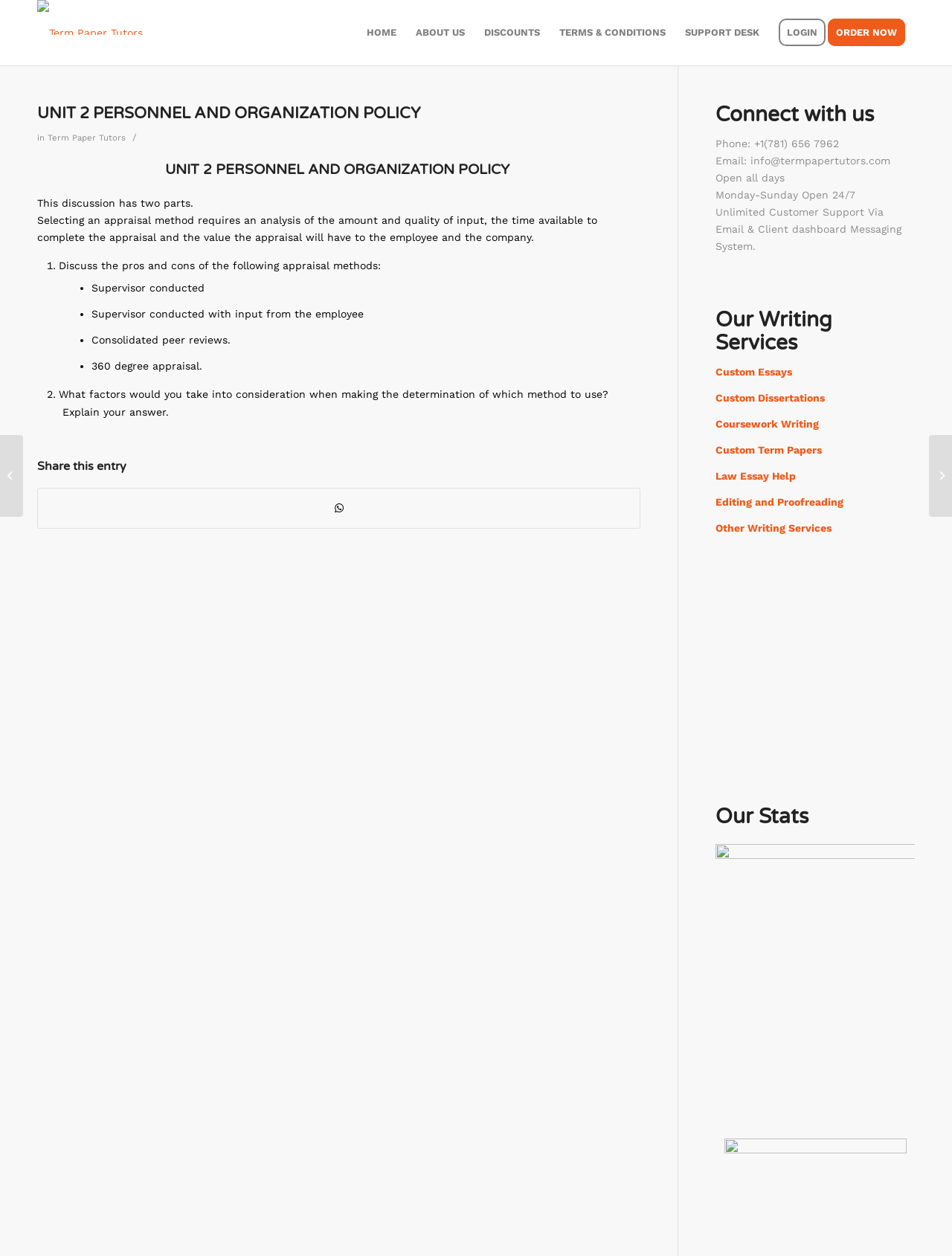Determine the bounding box coordinates of the region that needs to be clicked to achieve the task: "Click on HRM 530 Disc 2".

[0.976, 0.346, 1.0, 0.411]